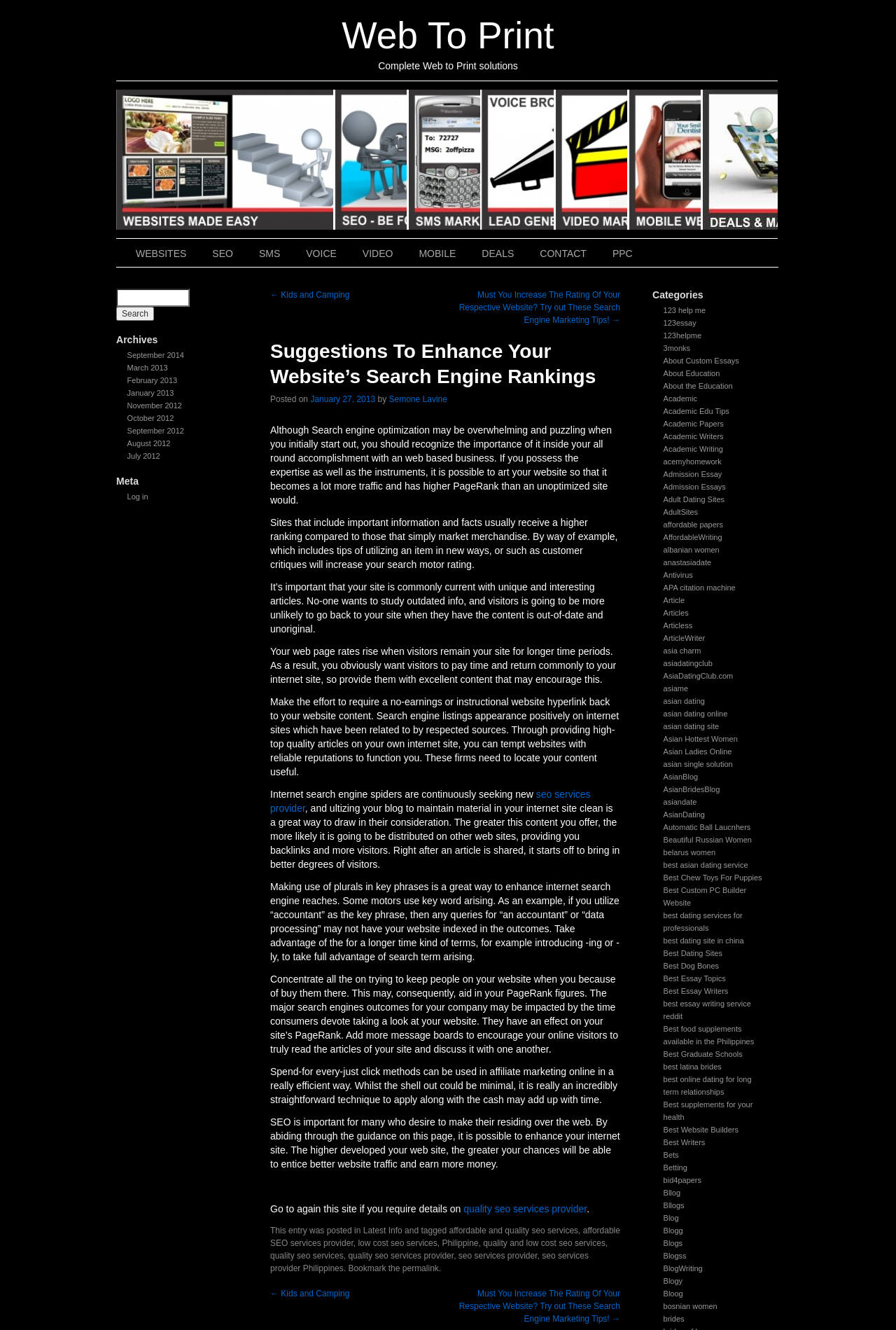Identify the bounding box of the HTML element described here: "best asian dating service". Provide the coordinates as four float numbers between 0 and 1: [left, top, right, bottom].

[0.74, 0.647, 0.835, 0.654]